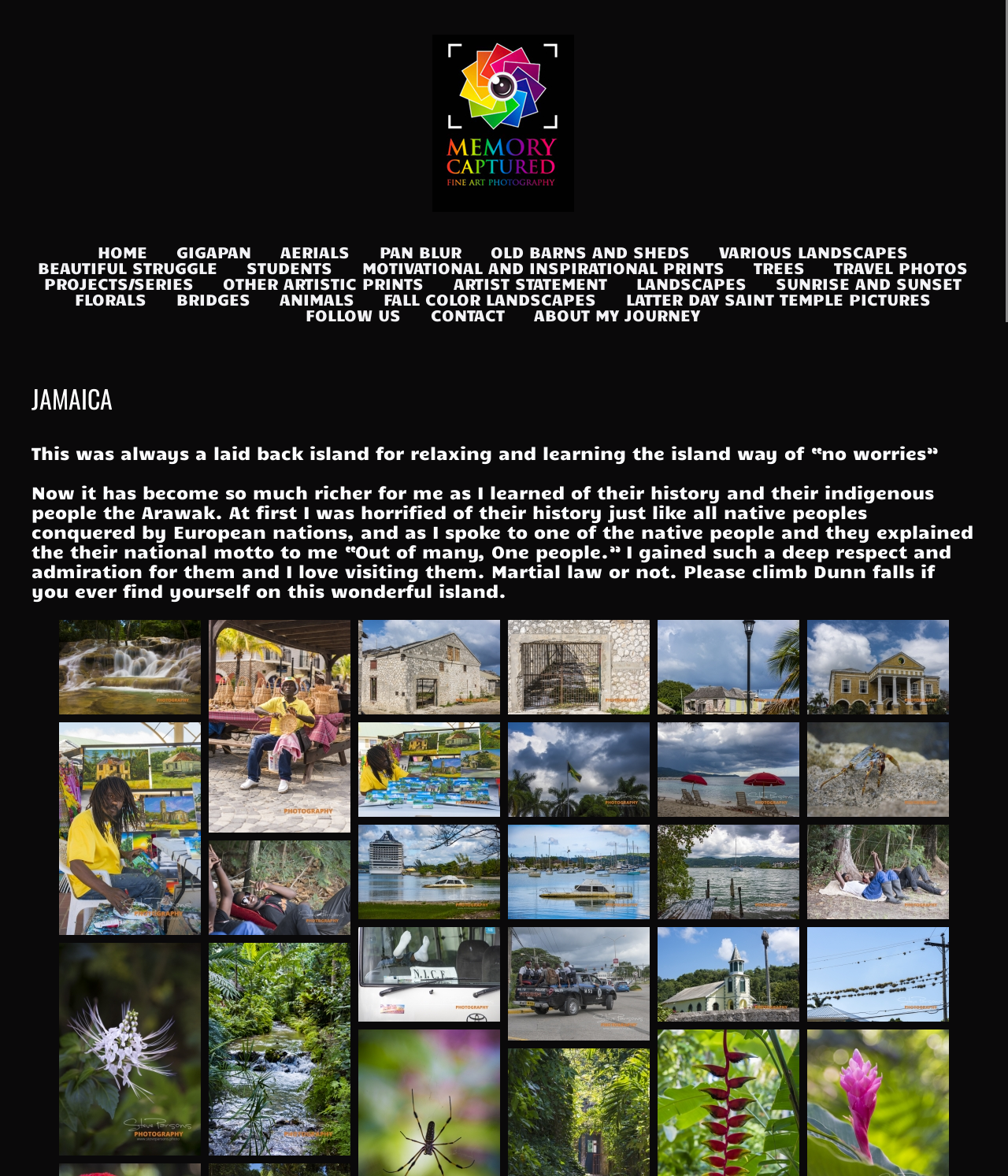Consider the image and give a detailed and elaborate answer to the question: 
How many links are there in the 'PROJECTS/SERIES' section?

The 'PROJECTS/SERIES' section is located at the top of the webpage, and it contains 5 links: 'Jamaica 2015', 'Jamaica 2015_6', 'Jamaica 2015_7', 'Jamaica 2015_8', and 'Jamaica 2015_10'.